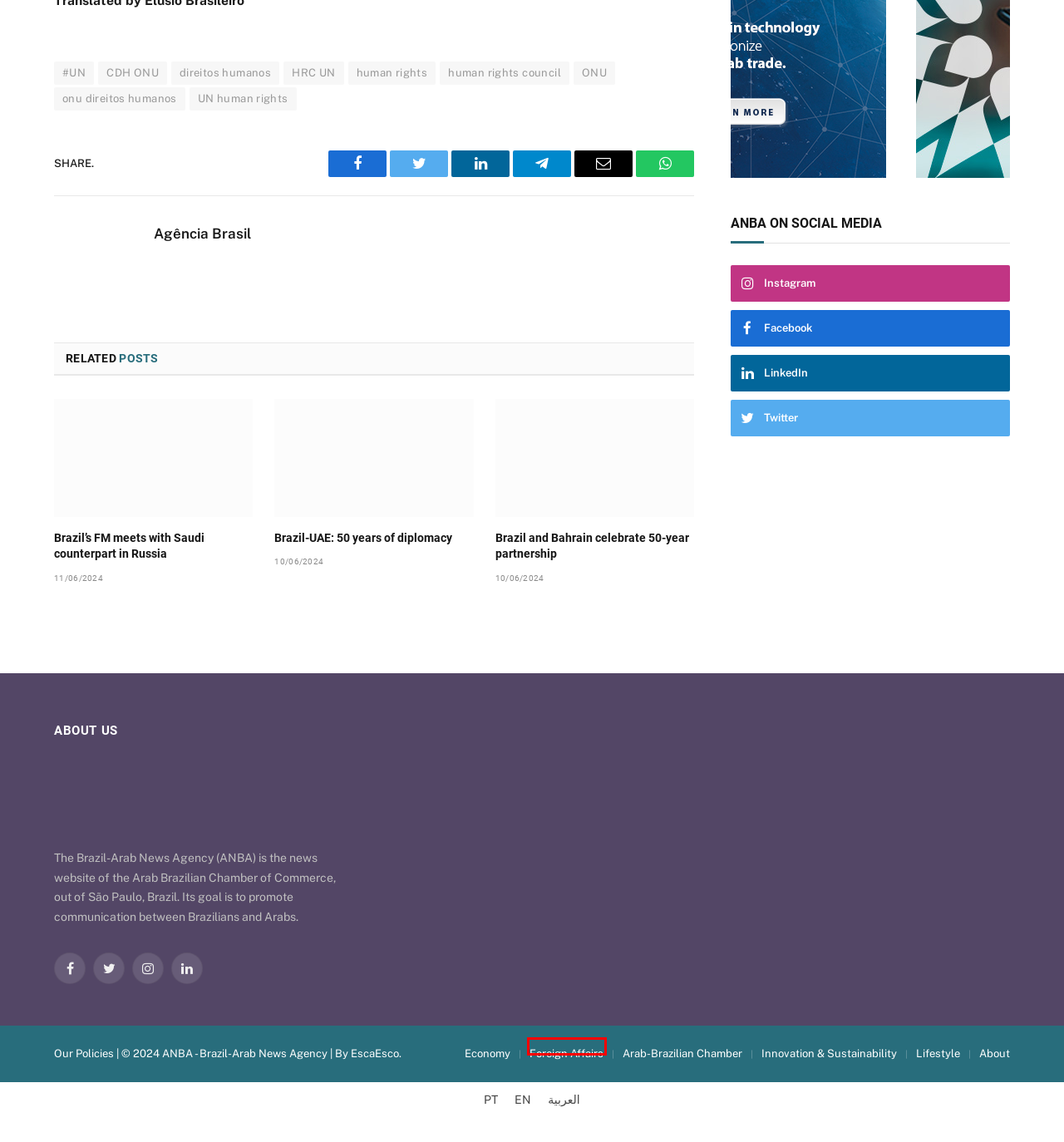Review the screenshot of a webpage that includes a red bounding box. Choose the webpage description that best matches the new webpage displayed after clicking the element within the bounding box. Here are the candidates:
A. Policies - ANBA News Agency
B. direitos humanos - ANBA News Agency
C. Brazil-UAE: 50 years of diplomacy - ANBA News Agency
D. onu direitos humanos - Agência de Notícias Brasil-Árabe
E. ONU - ANBA News Agency
F. human rights council - Agência de Notícias Brasil-Árabe
G. Foreign Affairs - ANBA News Agency
H. EscaEsco - Sua agência de comunicação

G